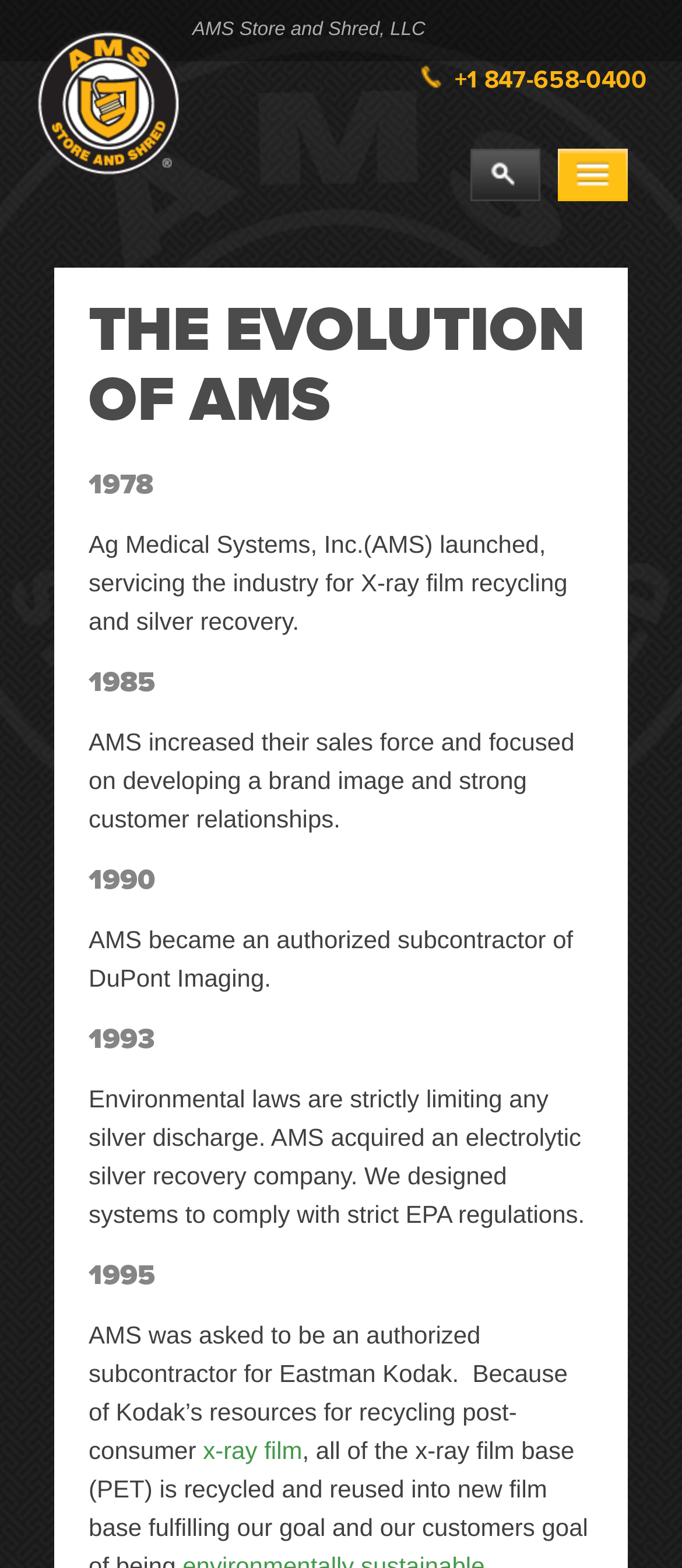What is the company name?
Answer the question with a detailed and thorough explanation.

I found the company name by looking at the top of the webpage, where I saw a static text element with the text 'AMS Store and Shred, LLC'.